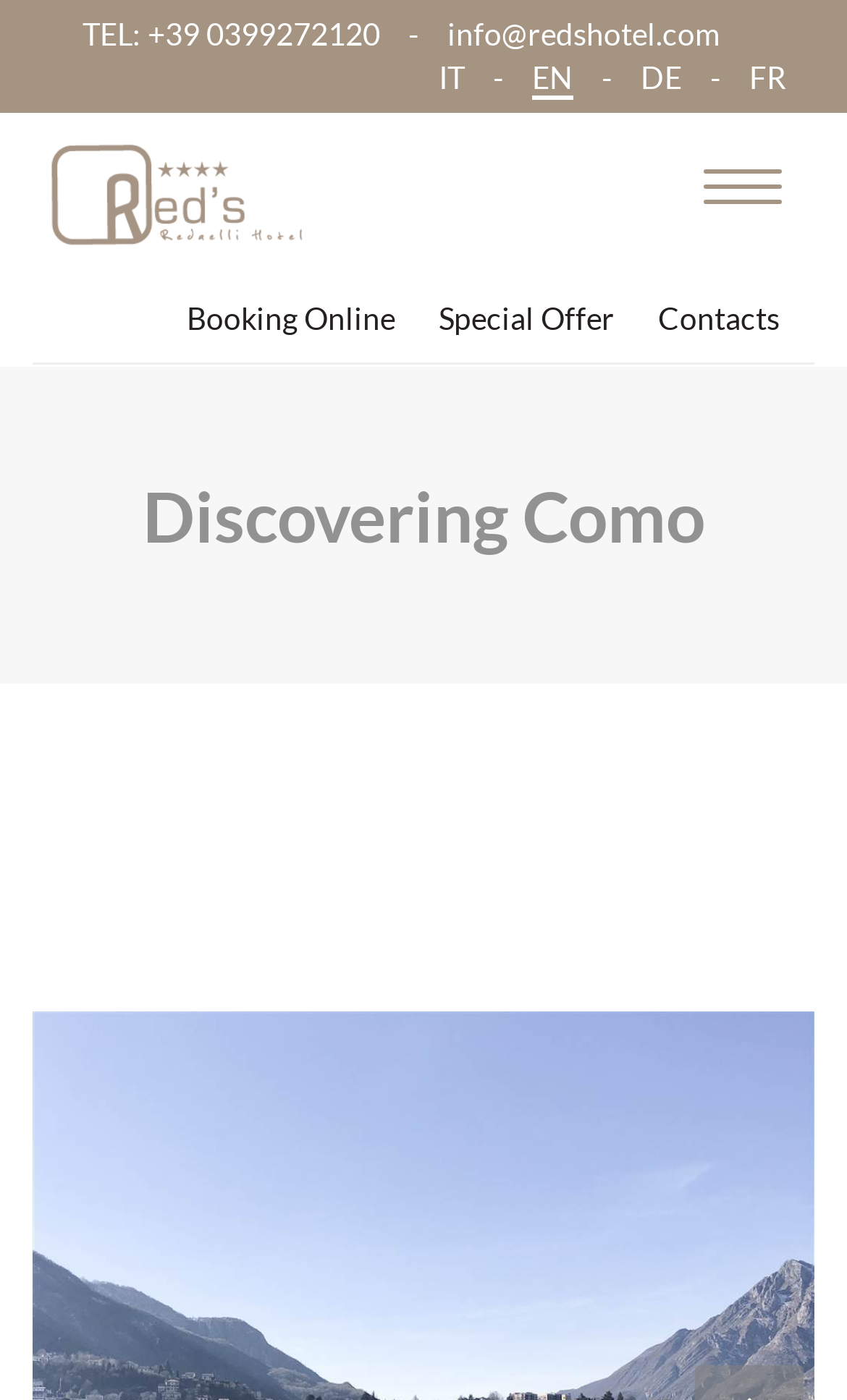Please identify the bounding box coordinates of where to click in order to follow the instruction: "Click the link to Contacts".

[0.751, 0.197, 0.946, 0.259]